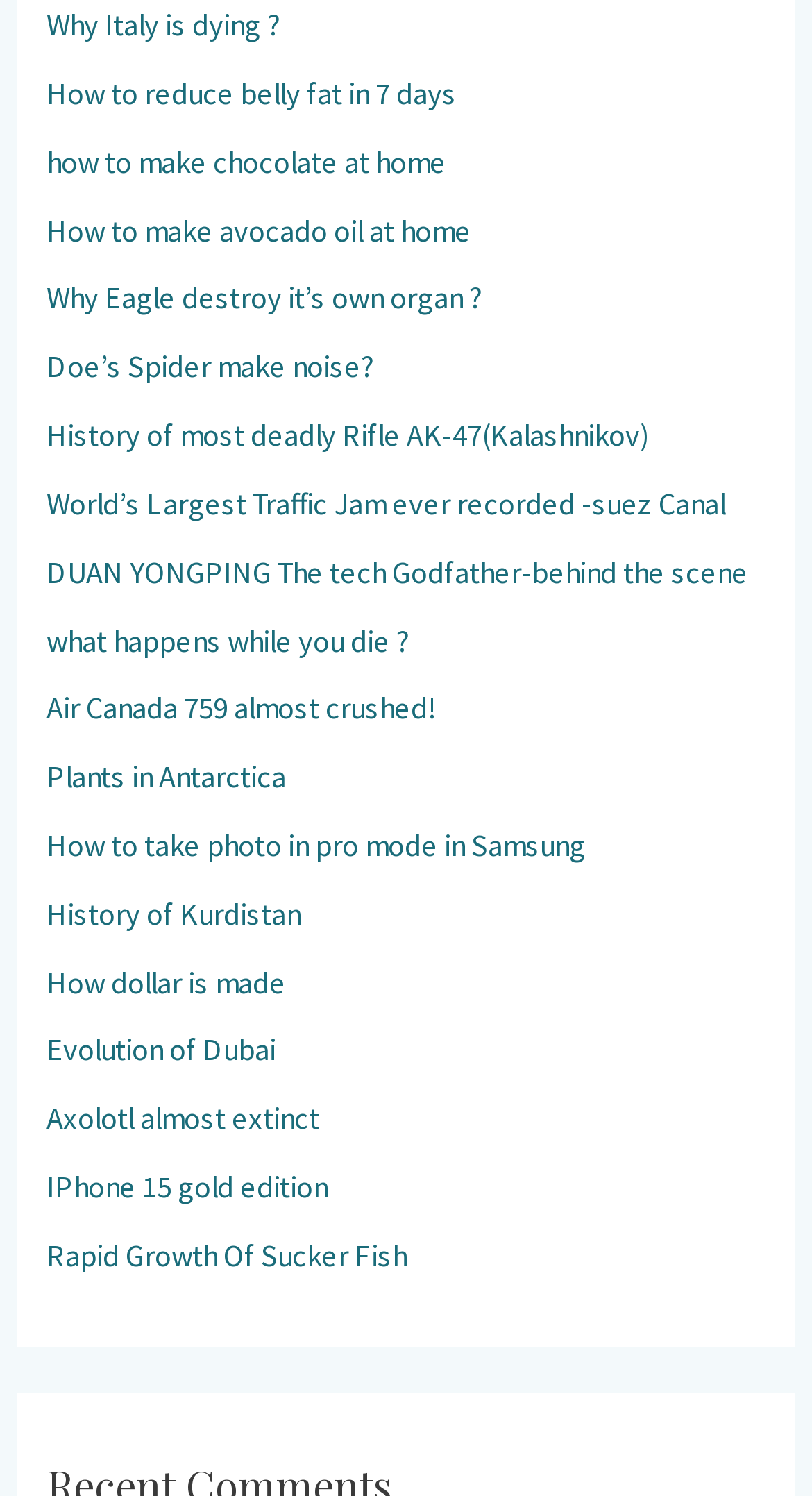Pinpoint the bounding box coordinates of the element to be clicked to execute the instruction: "Learn how to take a photo in pro mode on a Samsung phone".

[0.058, 0.553, 0.722, 0.578]